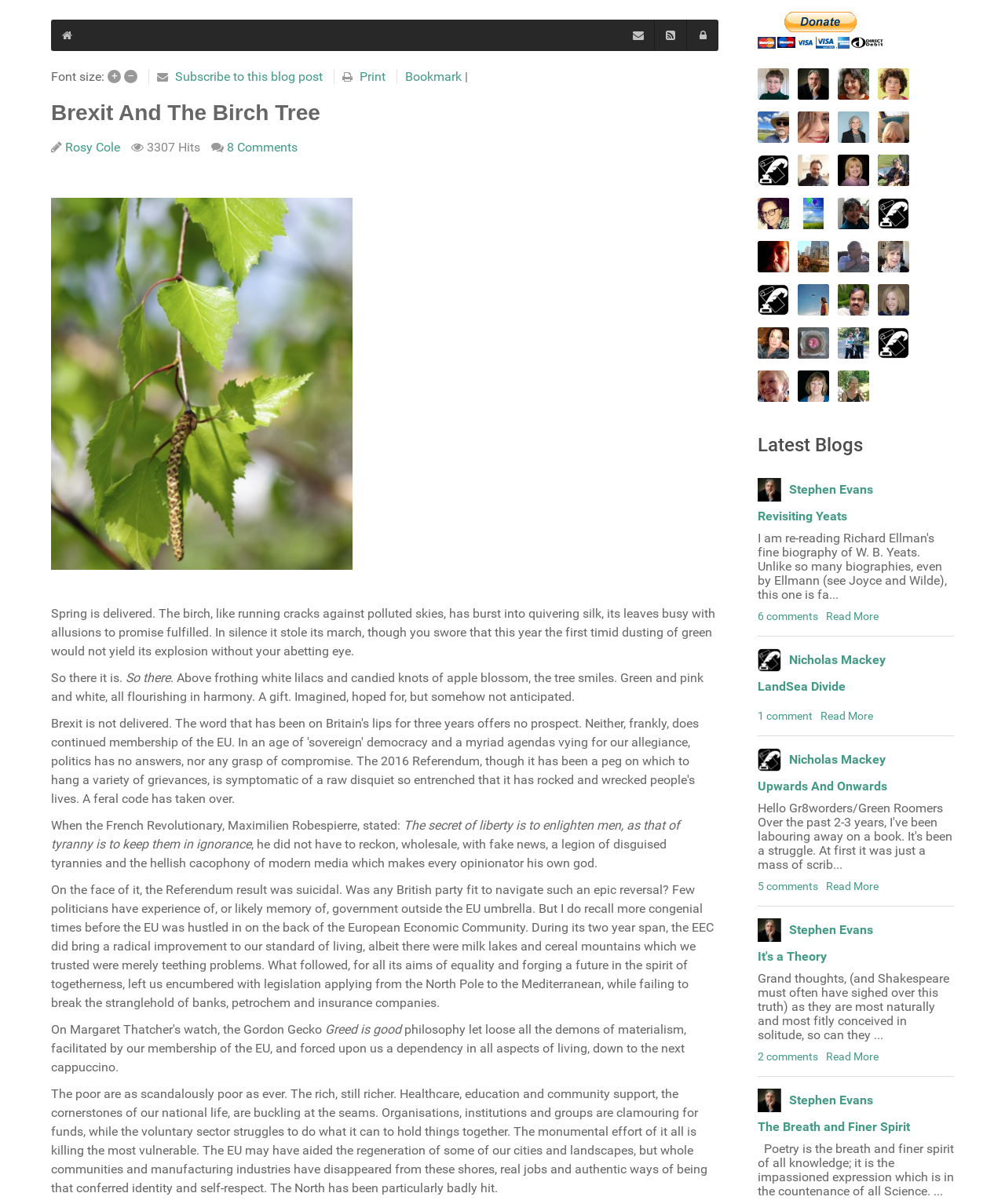Determine the bounding box of the UI component based on this description: "Sponsor presentation Schöngeist". The bounding box coordinates should be four float values between 0 and 1, i.e., [left, top, right, bottom].

None